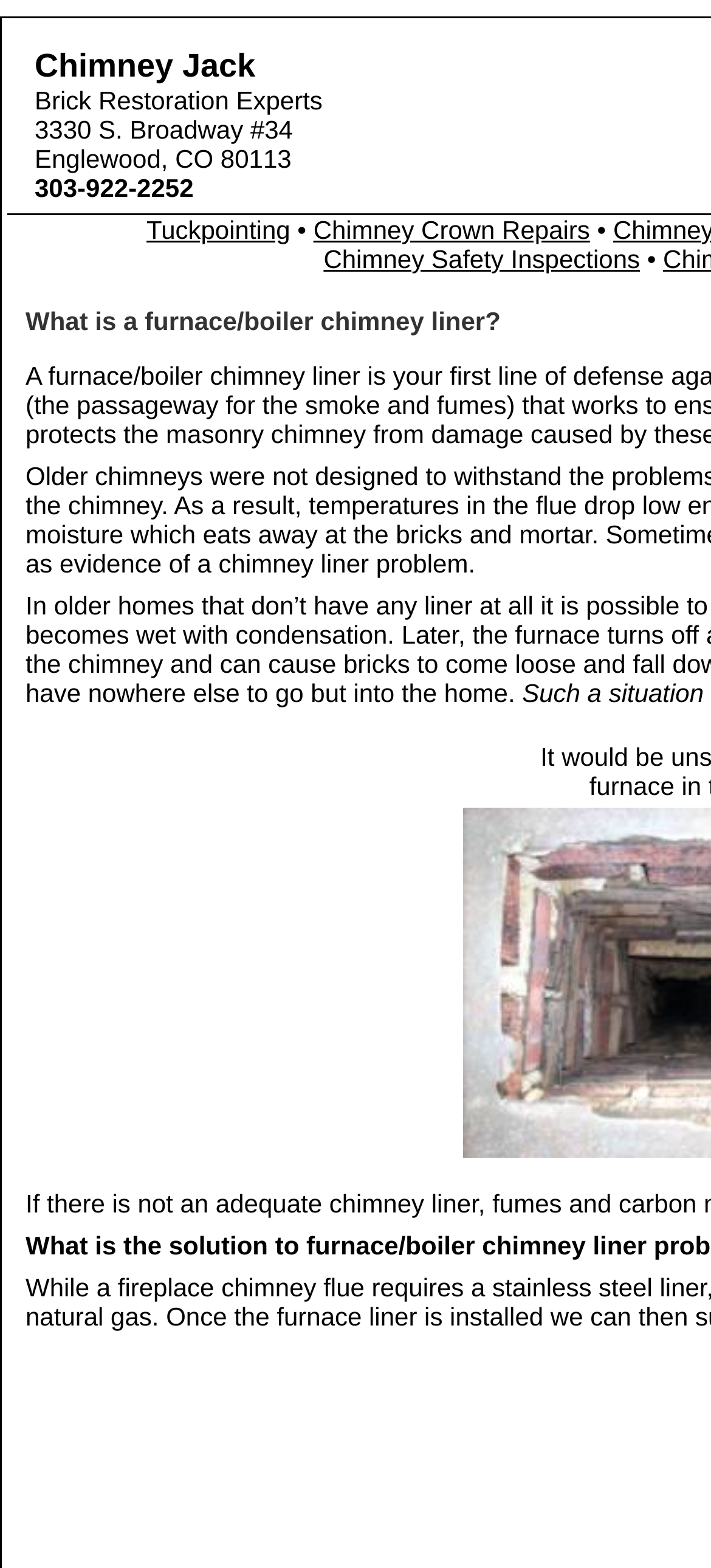Given the element description, predict the bounding box coordinates in the format (top-left x, top-left y, bottom-right x, bottom-right y), using floating point numbers between 0 and 1: Chimney Crown Repairs

[0.441, 0.137, 0.83, 0.156]